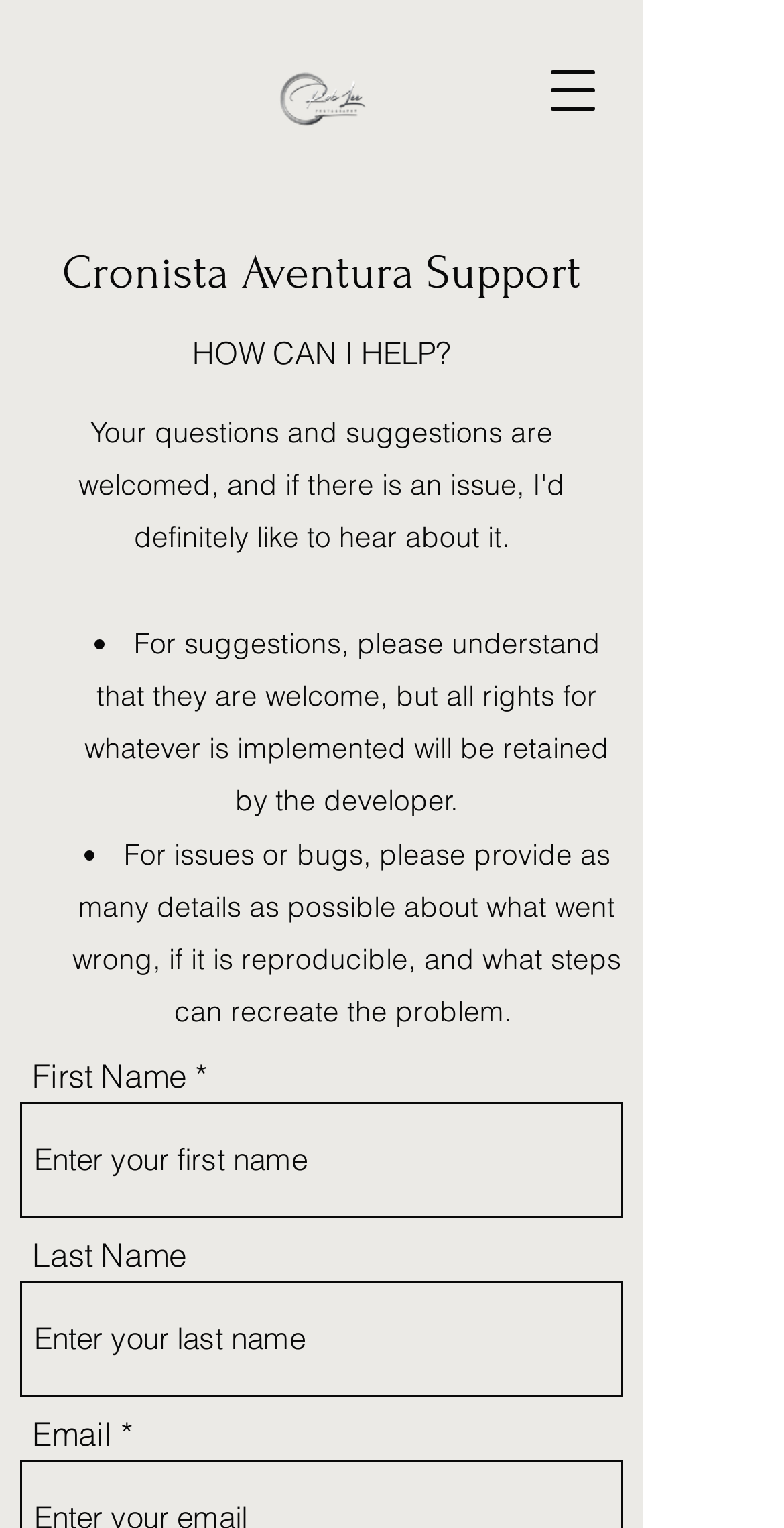Identify the bounding box of the UI component described as: "aria-label="Open navigation menu"".

[0.679, 0.033, 0.782, 0.086]